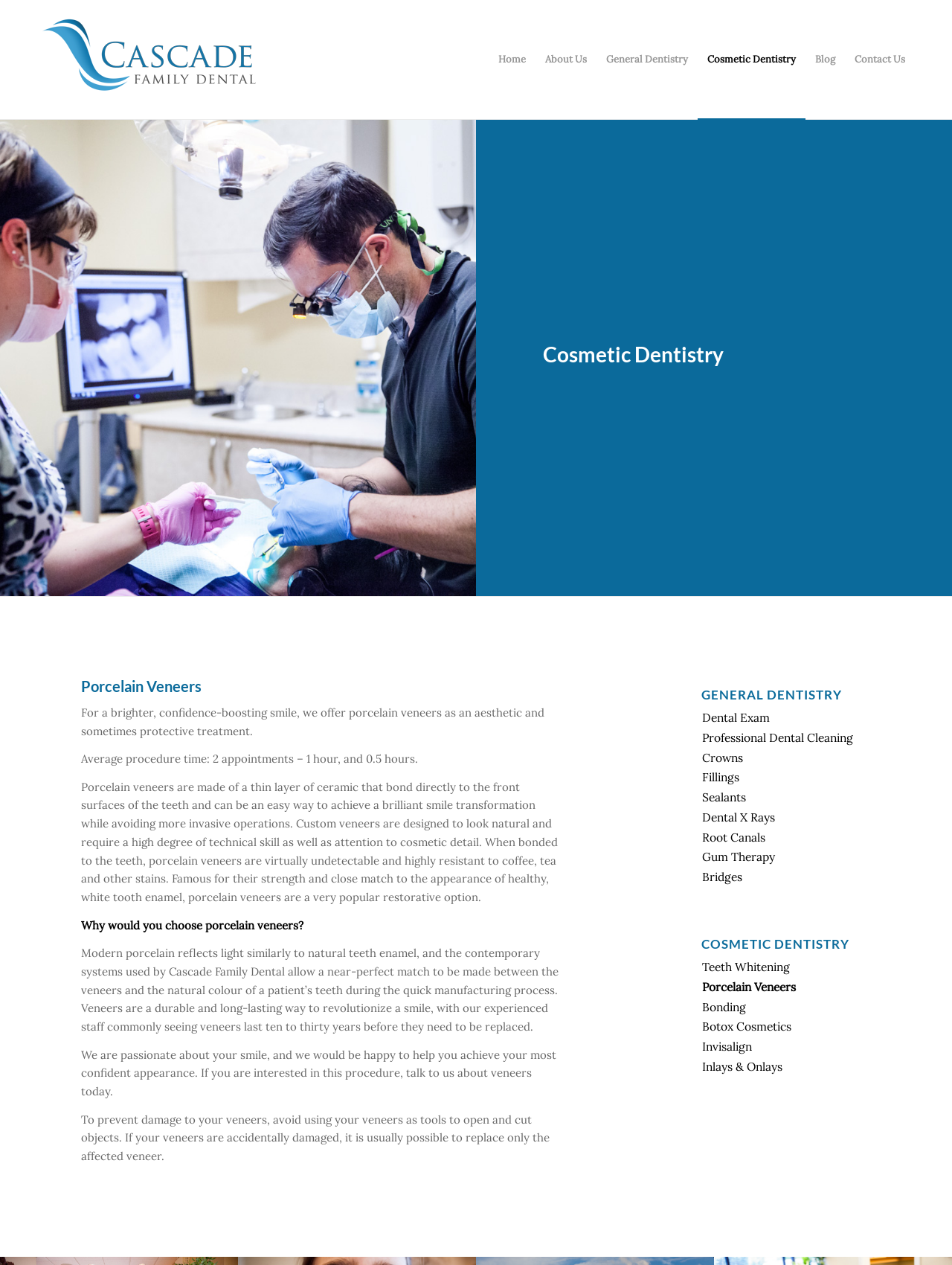Please find the bounding box for the UI component described as follows: "Professional Dental Cleaning".

[0.737, 0.575, 0.915, 0.591]